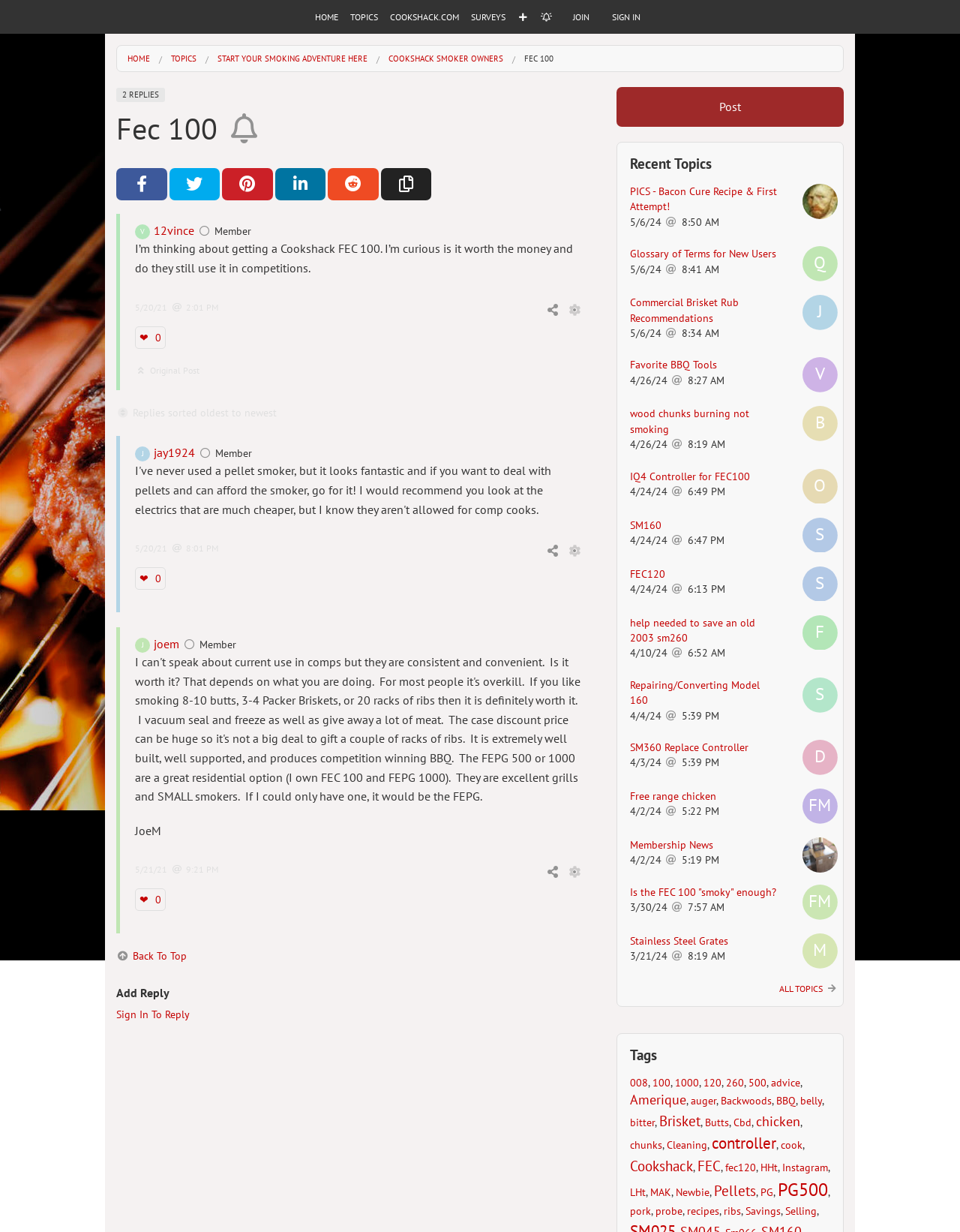Identify the bounding box coordinates of the part that should be clicked to carry out this instruction: "Share on Facebook".

[0.121, 0.137, 0.174, 0.163]